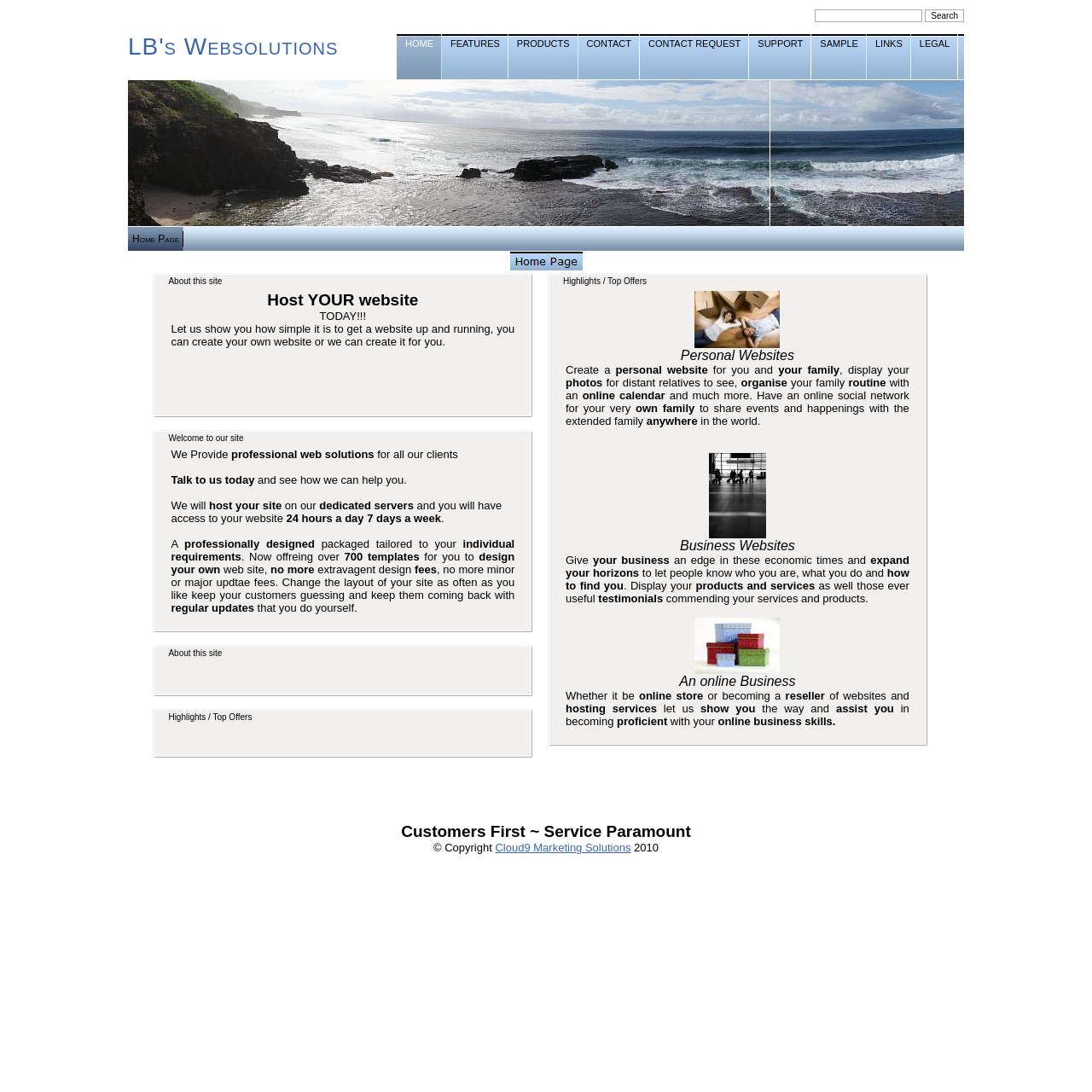Please identify the bounding box coordinates of the element that needs to be clicked to execute the following command: "Go to HOME page". Provide the bounding box using four float numbers between 0 and 1, formatted as [left, top, right, bottom].

[0.363, 0.031, 0.405, 0.077]